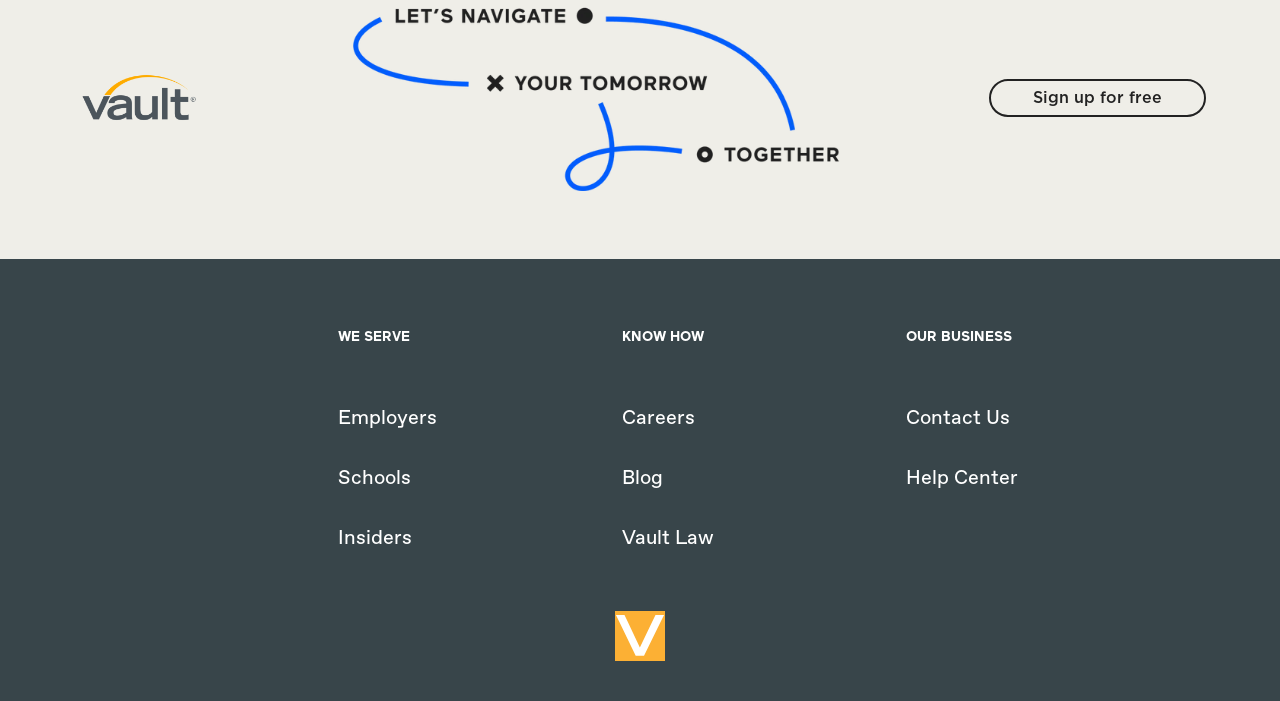Locate the bounding box coordinates of the element to click to perform the following action: 'Contact 'Us''. The coordinates should be given as four float values between 0 and 1, in the form of [left, top, right, bottom].

[0.7, 0.583, 0.925, 0.611]